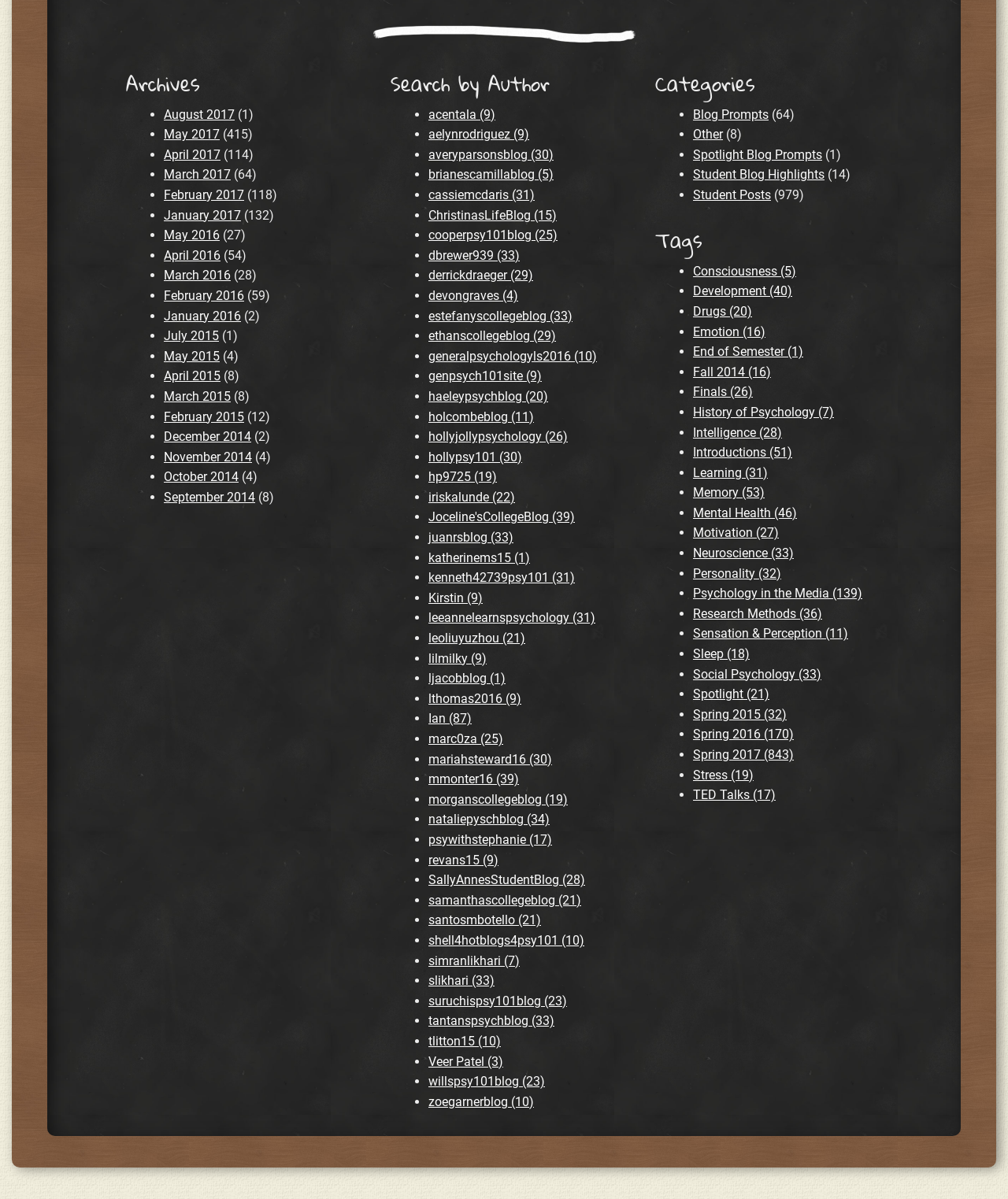Find the bounding box coordinates of the element I should click to carry out the following instruction: "Search by author acentala".

[0.425, 0.089, 0.491, 0.102]